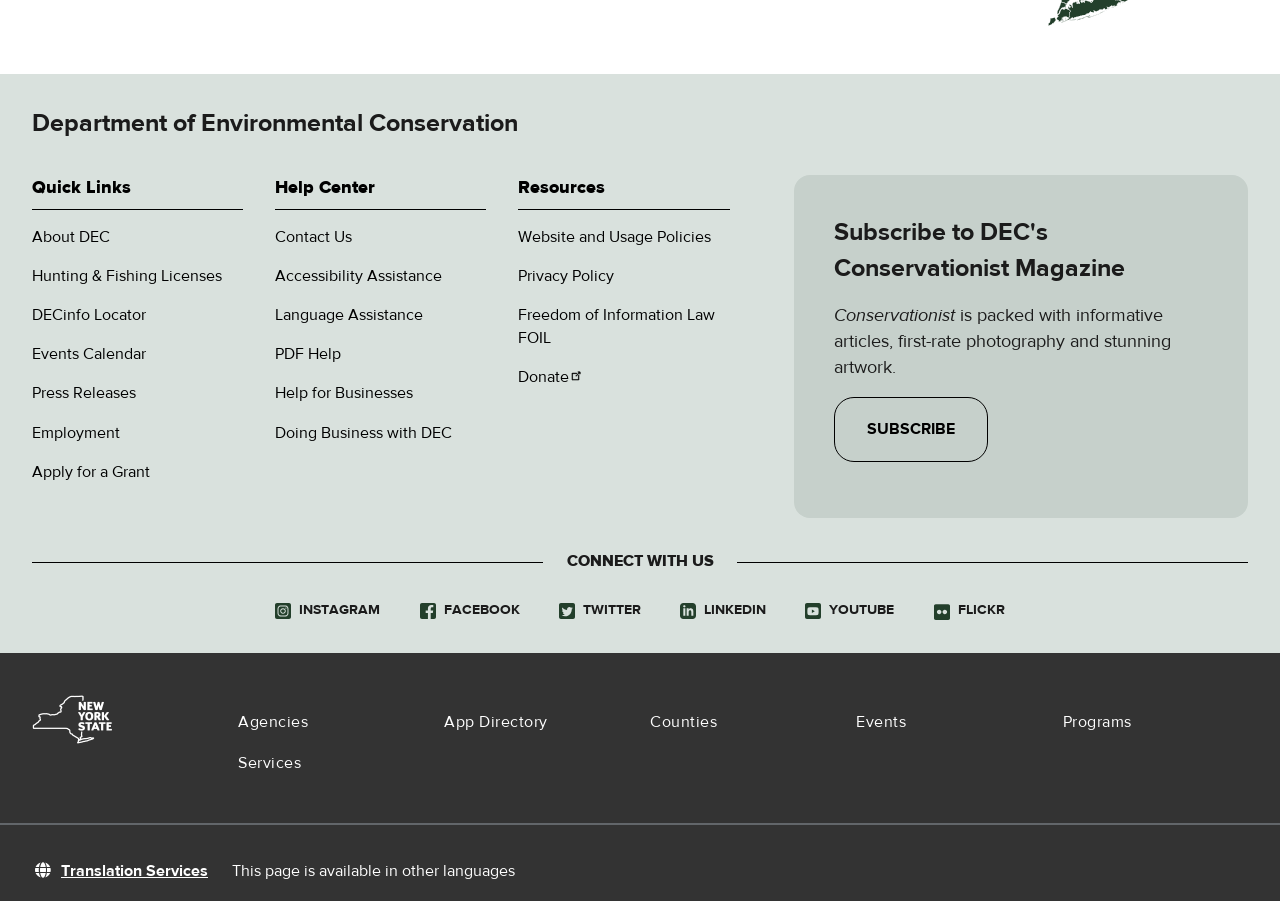Please find the bounding box coordinates of the section that needs to be clicked to achieve this instruction: "Follow DEC on Instagram".

[0.215, 0.667, 0.297, 0.687]